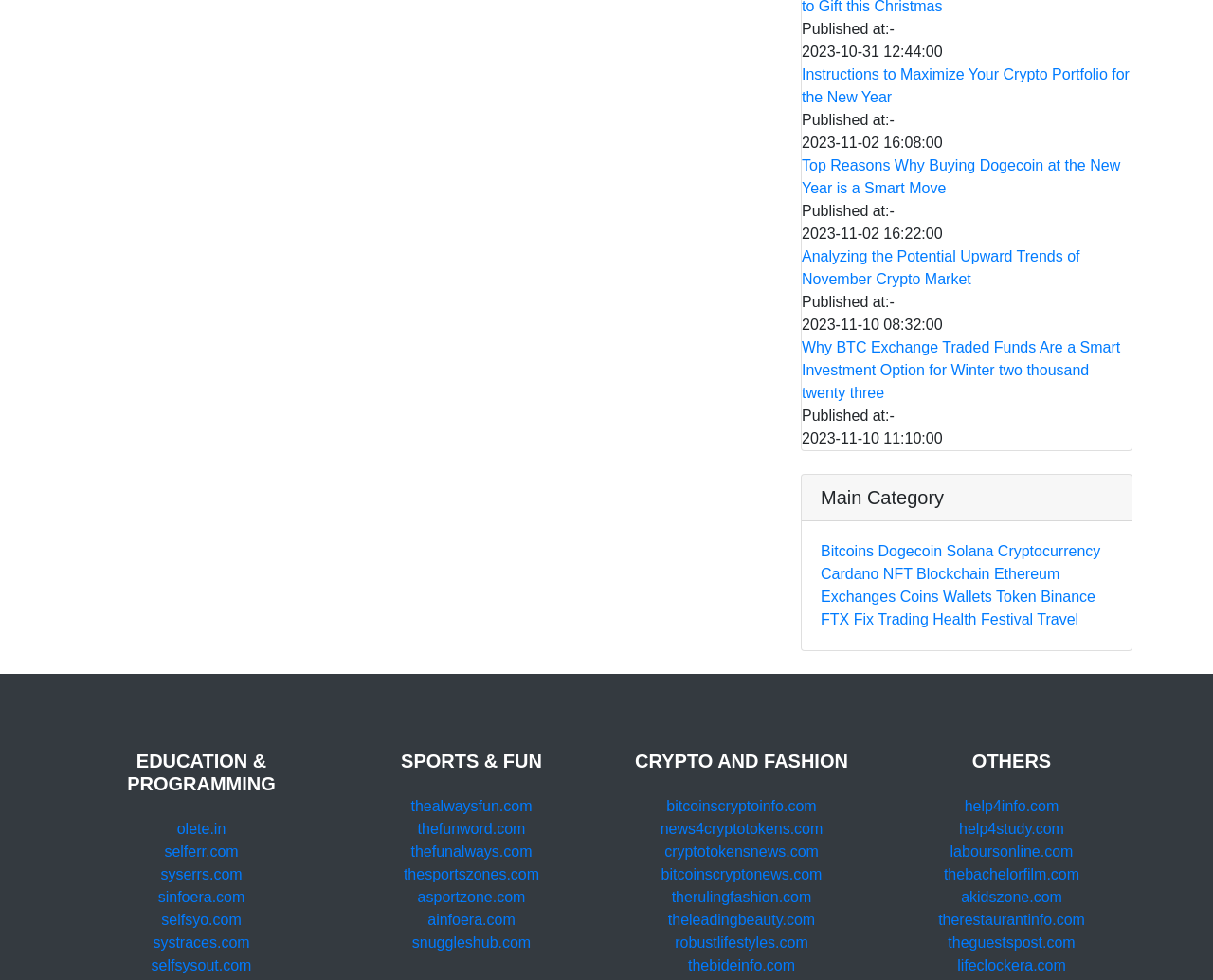Please find the bounding box for the UI component described as follows: "bitcoinscryptonews.com".

[0.545, 0.884, 0.678, 0.9]